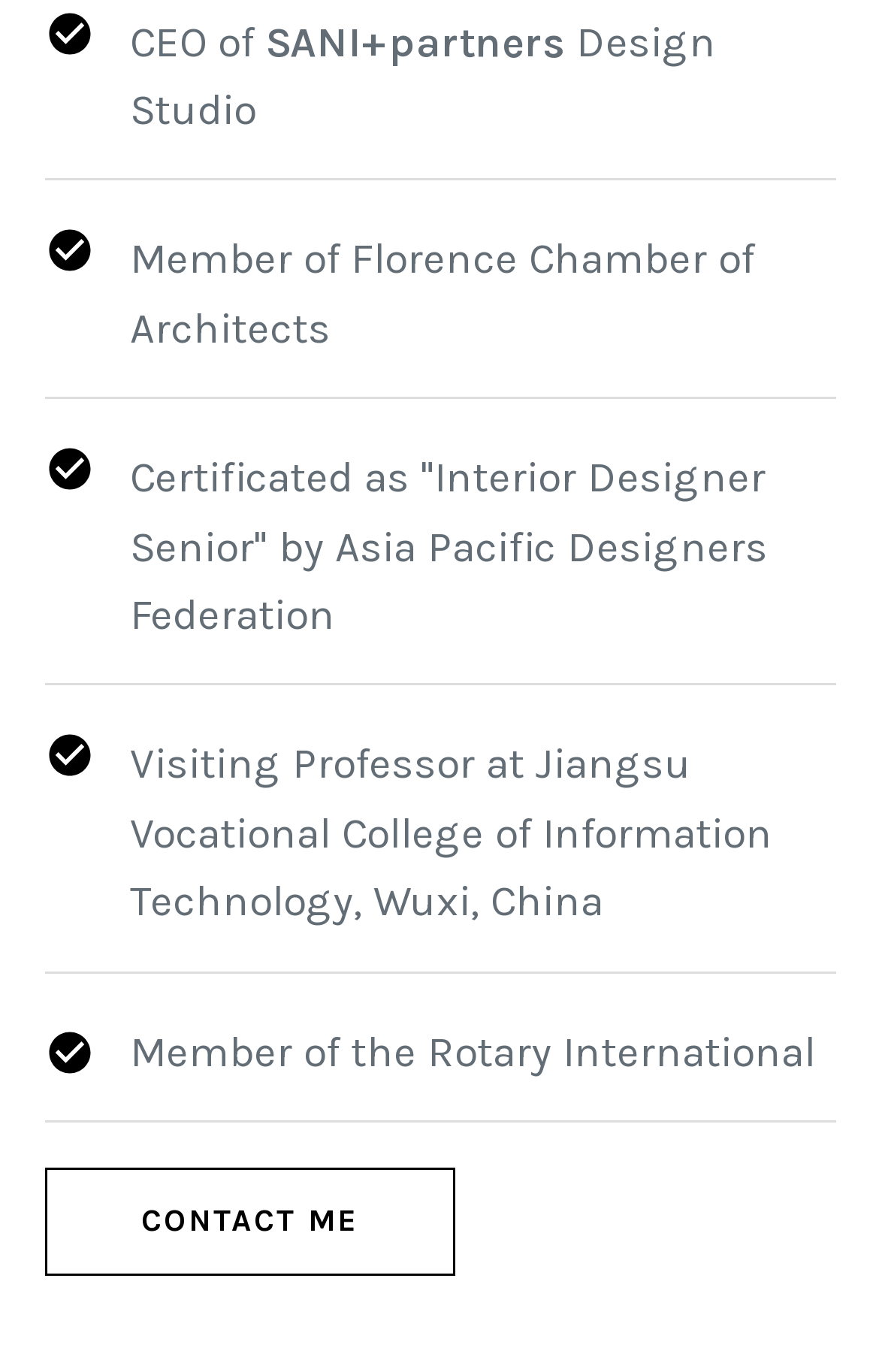Analyze the image and deliver a detailed answer to the question: How many images are present on the webpage?

There are five image elements present on the webpage, each with a bounding box coordinate.